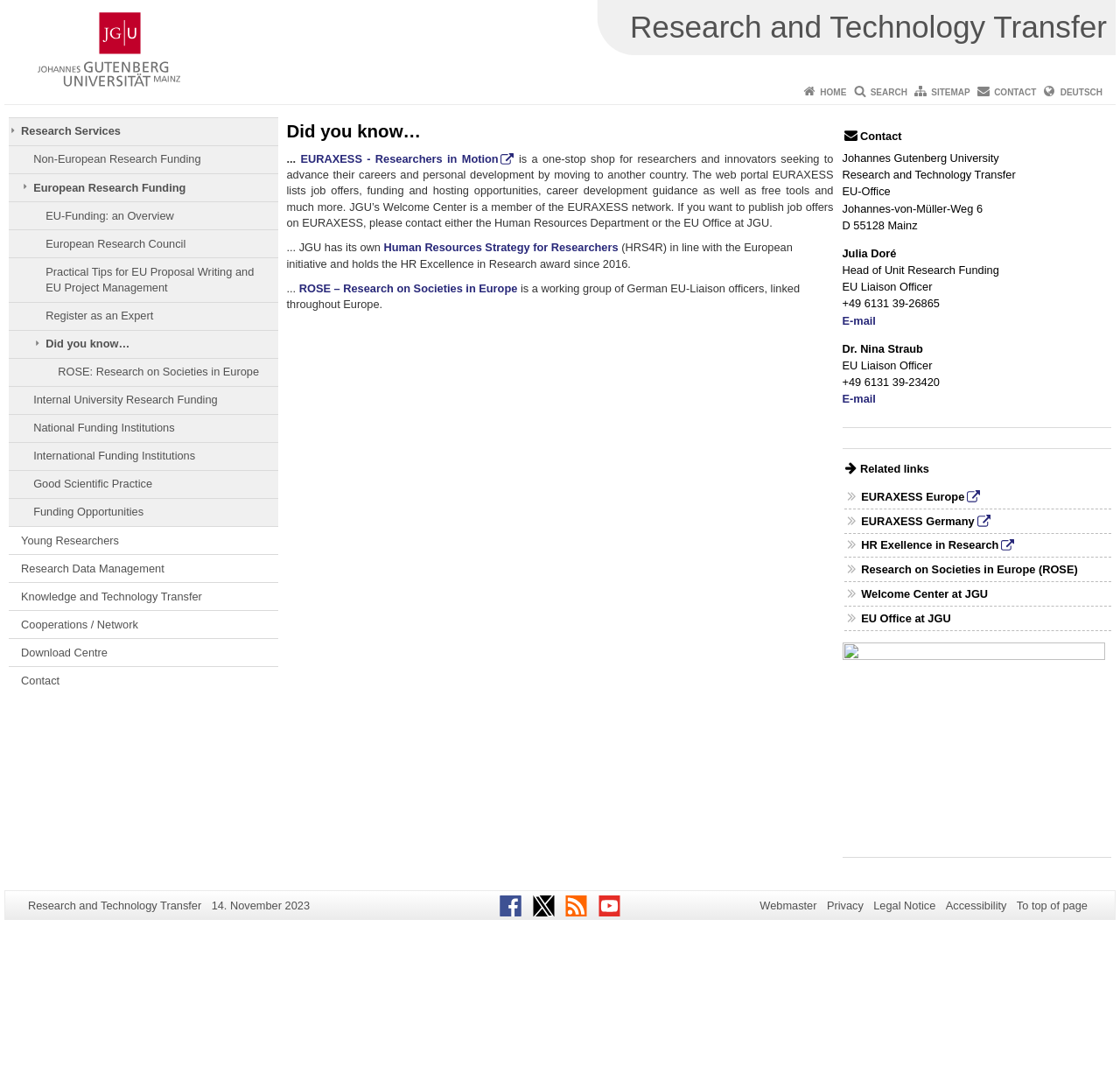Pinpoint the bounding box coordinates of the element that must be clicked to accomplish the following instruction: "Click on the 'Research Services' link". The coordinates should be in the format of four float numbers between 0 and 1, i.e., [left, top, right, bottom].

[0.008, 0.11, 0.248, 0.135]